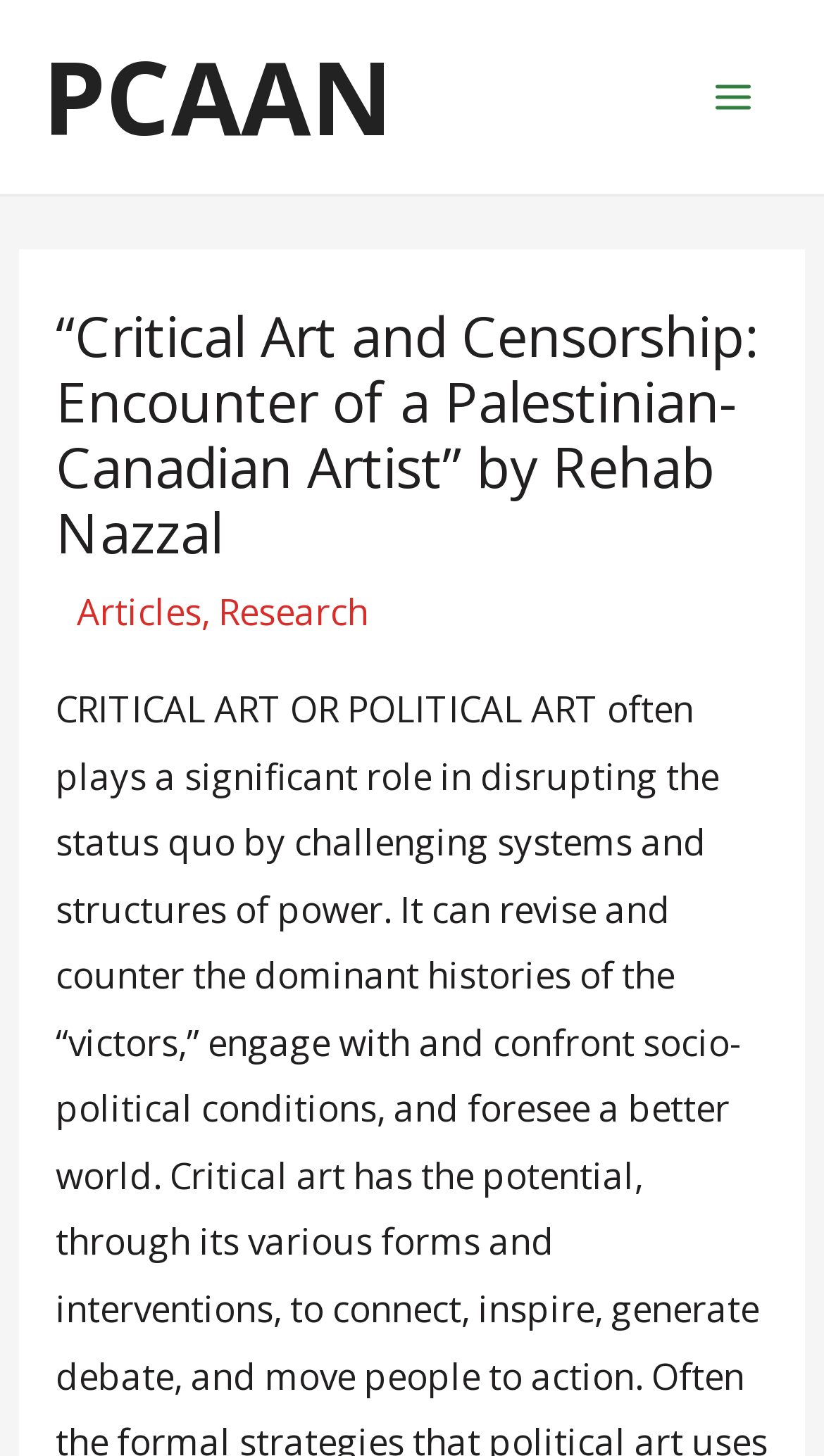Given the description "Main Menu", determine the bounding box of the corresponding UI element.

[0.832, 0.033, 0.949, 0.099]